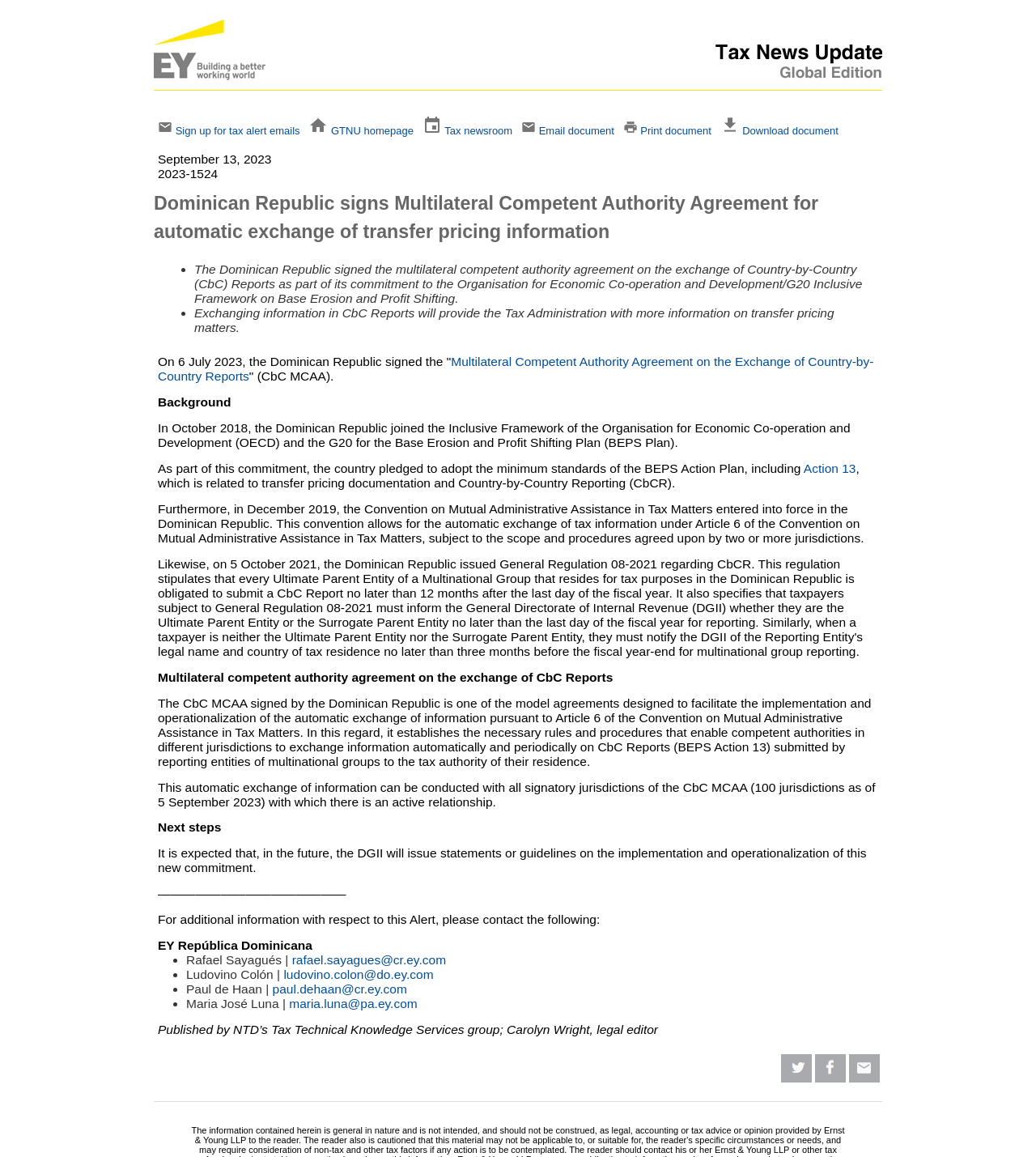Who is the legal editor of the article?
We need a detailed and exhaustive answer to the question. Please elaborate.

The question is asking about the legal editor of the article. From the webpage, we can see that the article mentions that it was published by NTD’s Tax Technical Knowledge Services group; Carolyn Wright, legal editor. Therefore, the answer is Carolyn Wright.